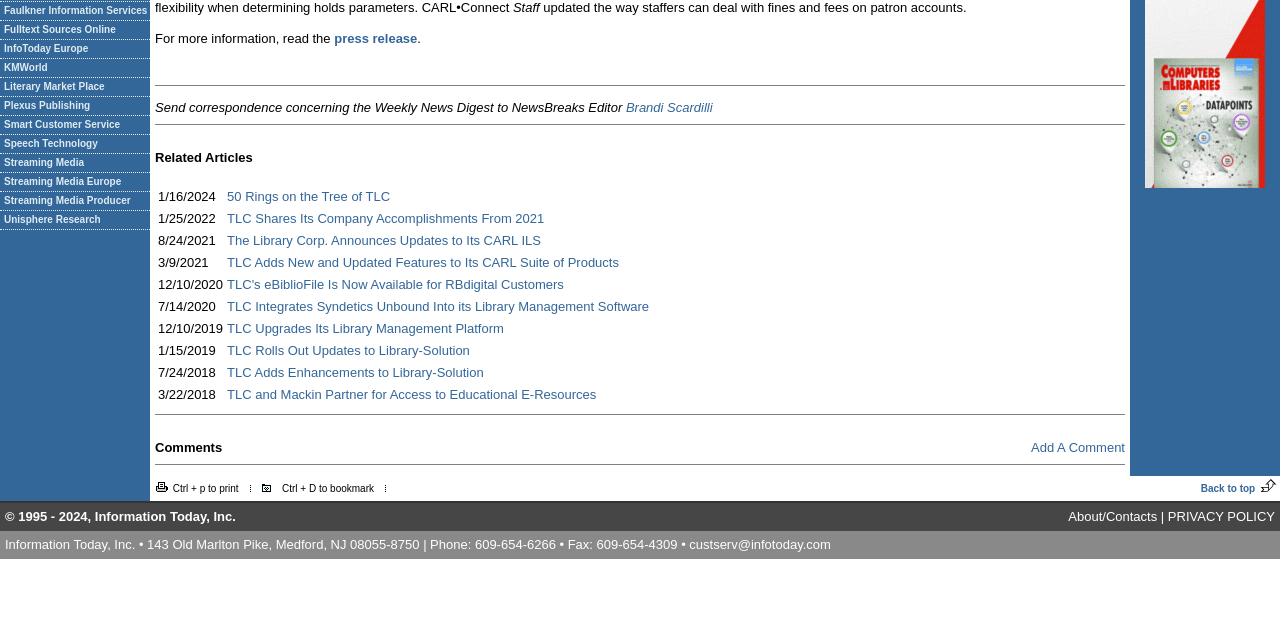Identify and provide the bounding box coordinates of the UI element described: "TLC Adds Enhancements to Library-Solution". The coordinates should be formatted as [left, top, right, bottom], with each number being a float between 0 and 1.

[0.177, 0.57, 0.378, 0.594]